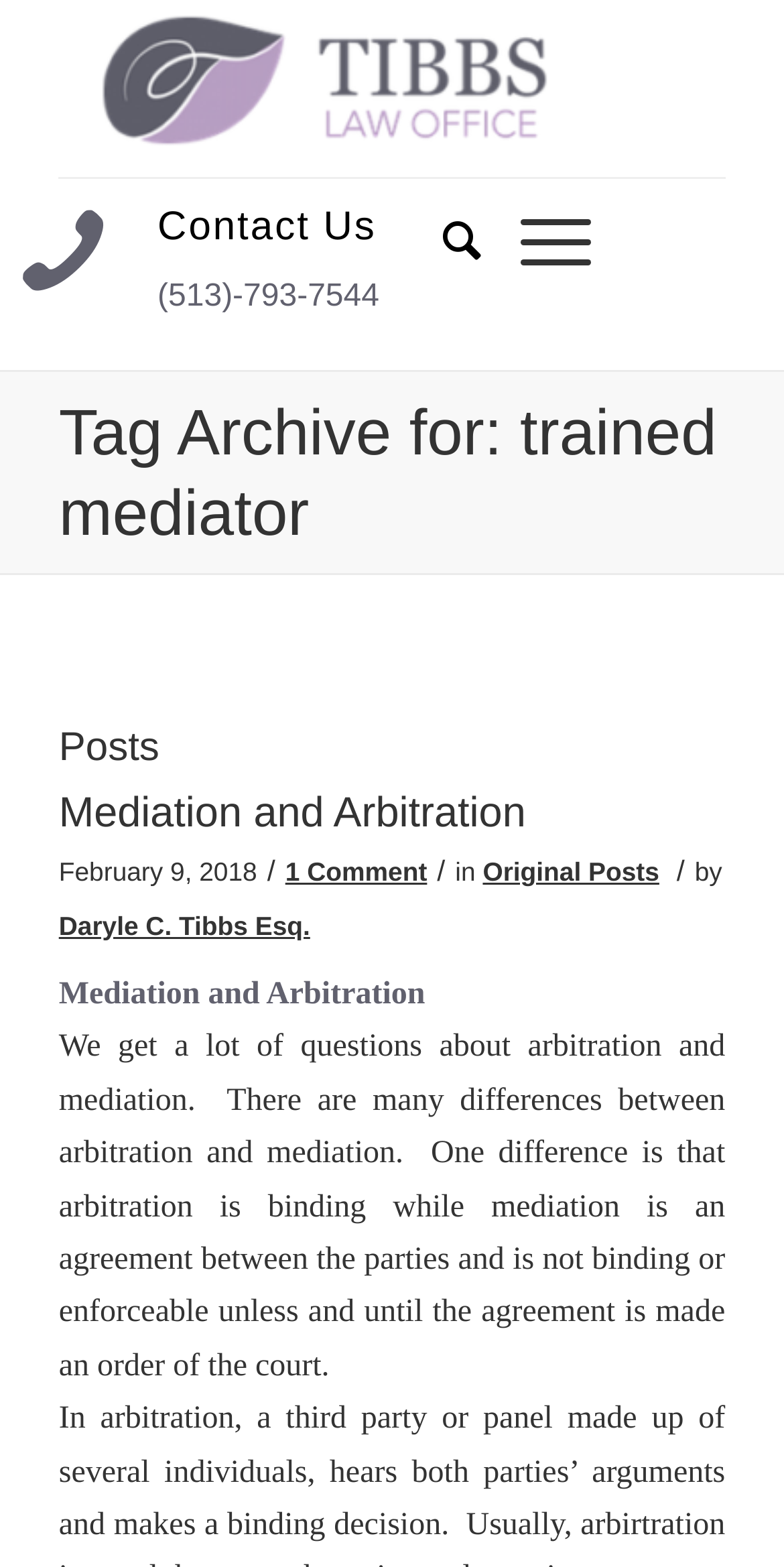Provide the bounding box coordinates for the UI element described in this sentence: "alt="Tibbs Law Office, LLC"". The coordinates should be four float values between 0 and 1, i.e., [left, top, right, bottom].

[0.075, 0.0, 0.755, 0.103]